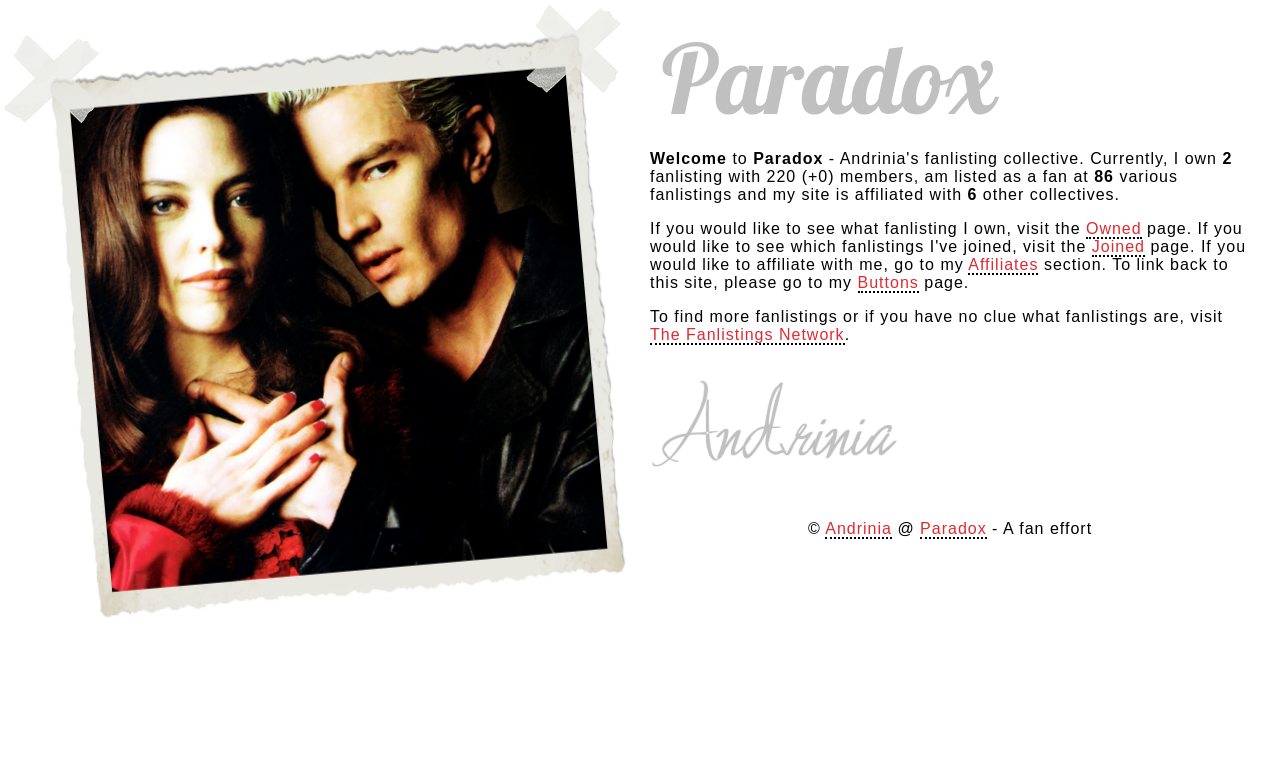Locate the bounding box of the UI element based on this description: "The Fanlistings Network". Provide four float numbers between 0 and 1 as [left, top, right, bottom].

[0.508, 0.42, 0.66, 0.445]